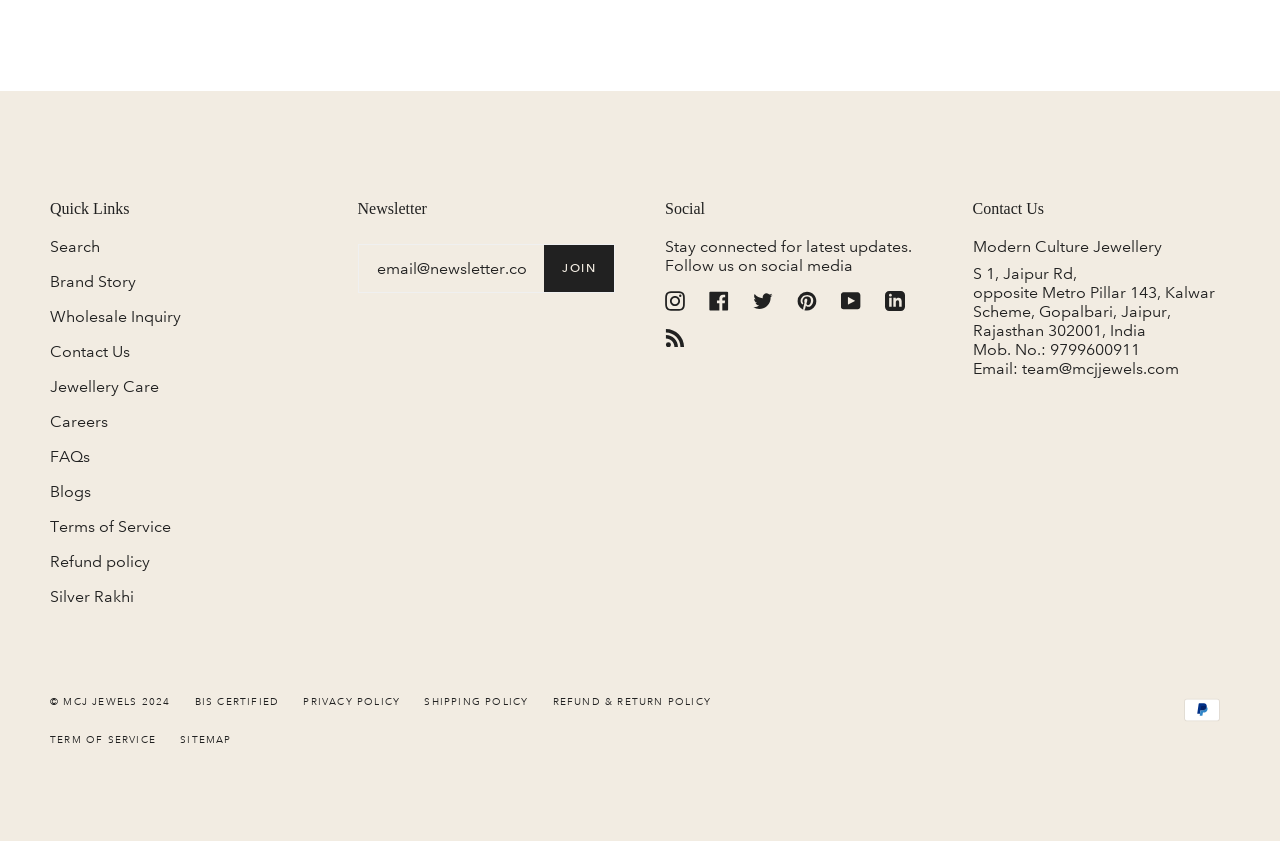Where is Modern Culture Jewellery located?
Please give a detailed answer to the question using the information shown in the image.

I found the location of Modern Culture Jewellery by reading the static text elements at coordinates [0.76, 0.313, 0.841, 0.336] and [0.76, 0.336, 0.949, 0.404], which mention the address as 'S 1, Jaipur Rd, opposite Metro Pillar 143, Kalwar Scheme, Gopalbari, Jaipur, Rajasthan 302001, India'.